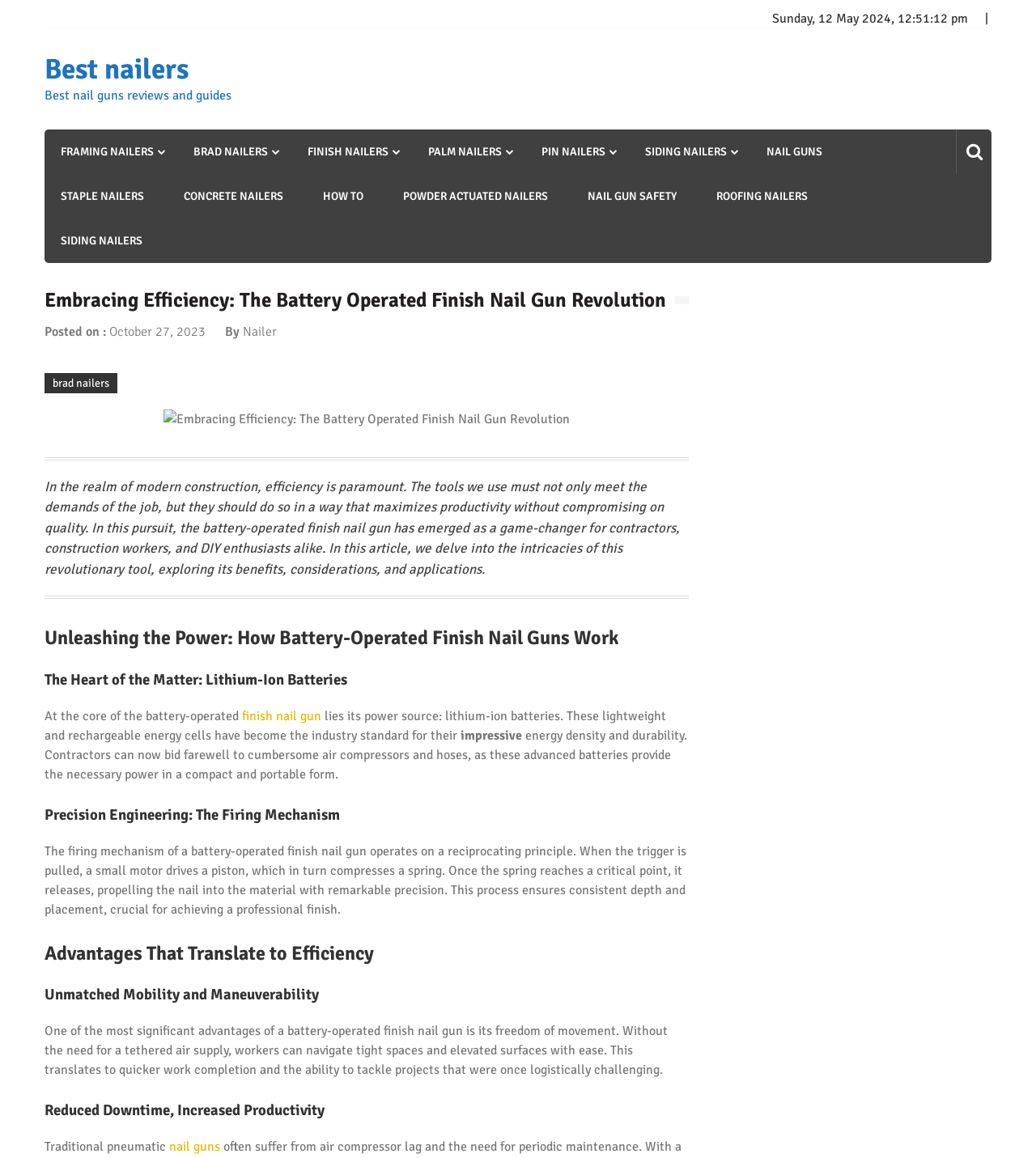What is the main topic of the article? Look at the image and give a one-word or short phrase answer.

Battery Operated Finish Nail Gun